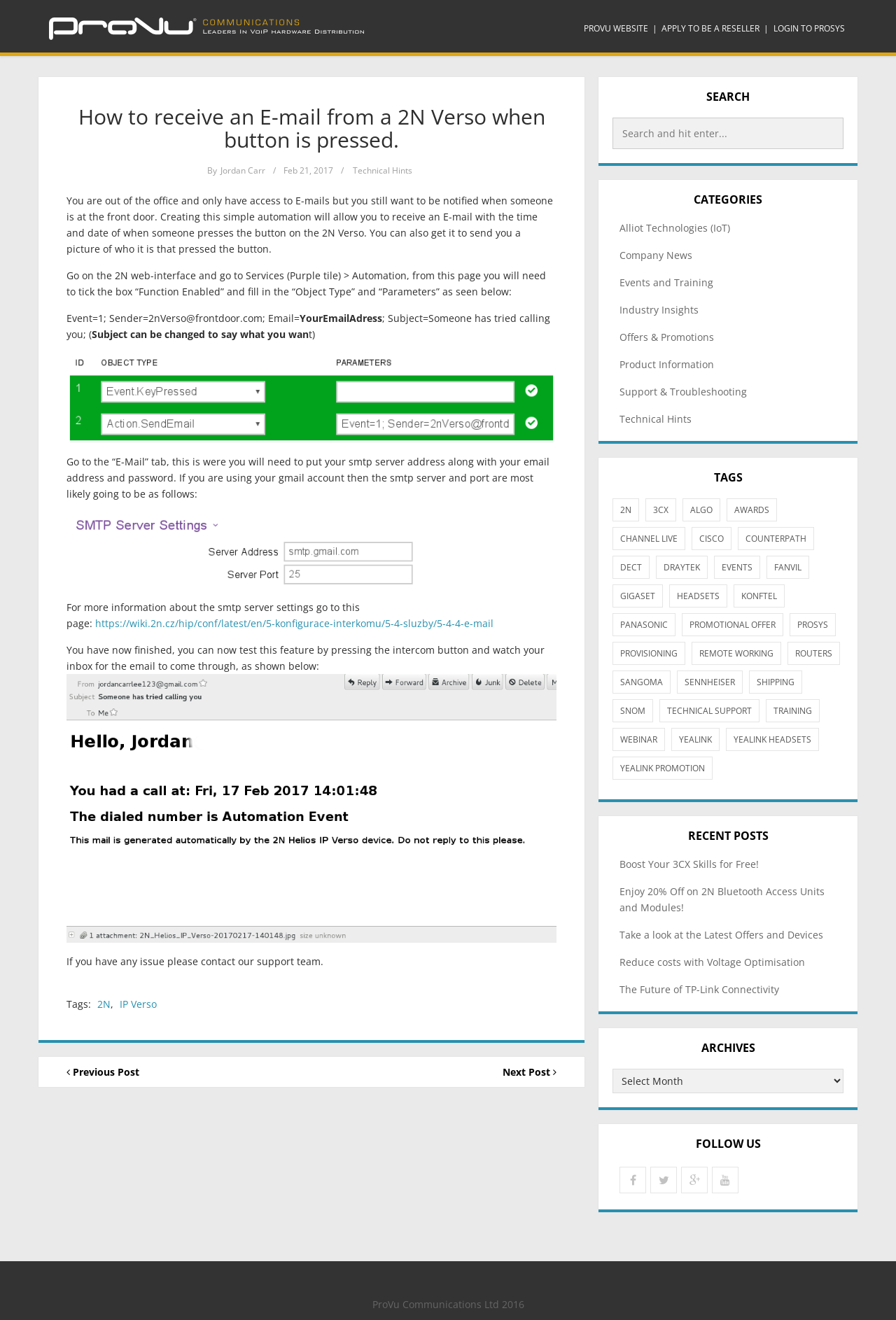Identify the bounding box coordinates of the section to be clicked to complete the task described by the following instruction: "Click on the 'Technical Hints' link". The coordinates should be four float numbers between 0 and 1, formatted as [left, top, right, bottom].

[0.394, 0.125, 0.46, 0.134]